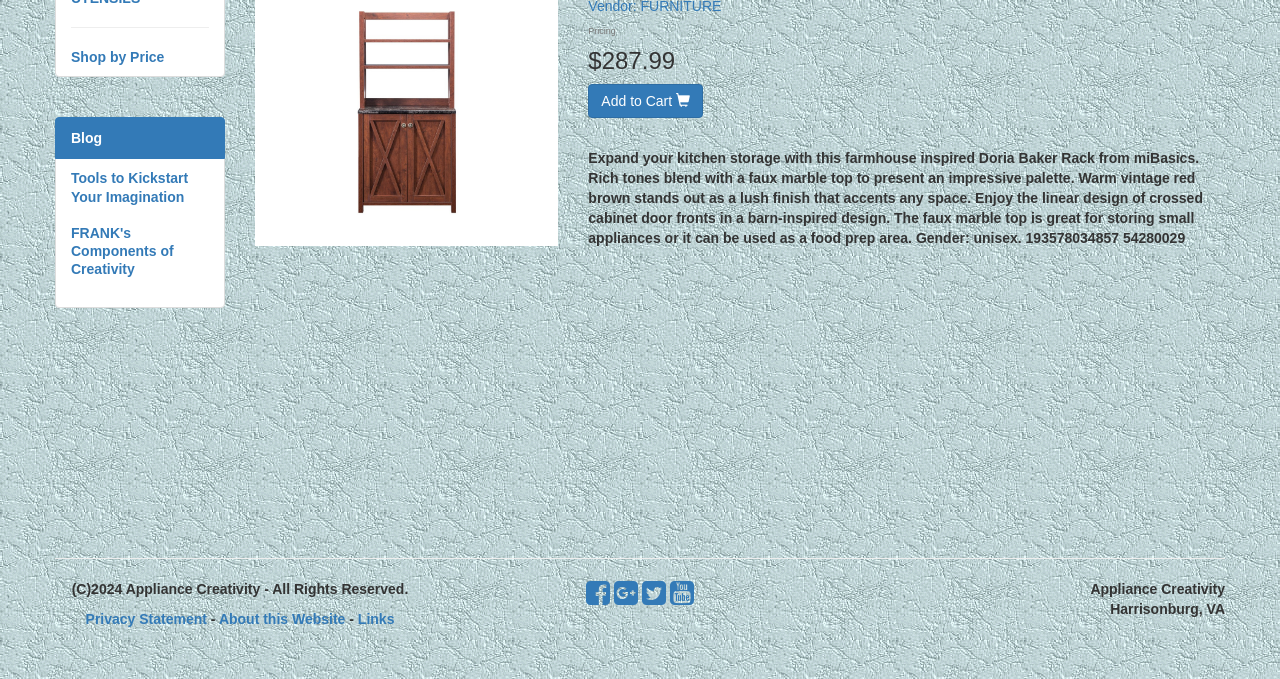Please find the bounding box for the following UI element description. Provide the coordinates in (top-left x, top-left y, bottom-right x, bottom-right y) format, with values between 0 and 1: Blog

[0.043, 0.173, 0.176, 0.235]